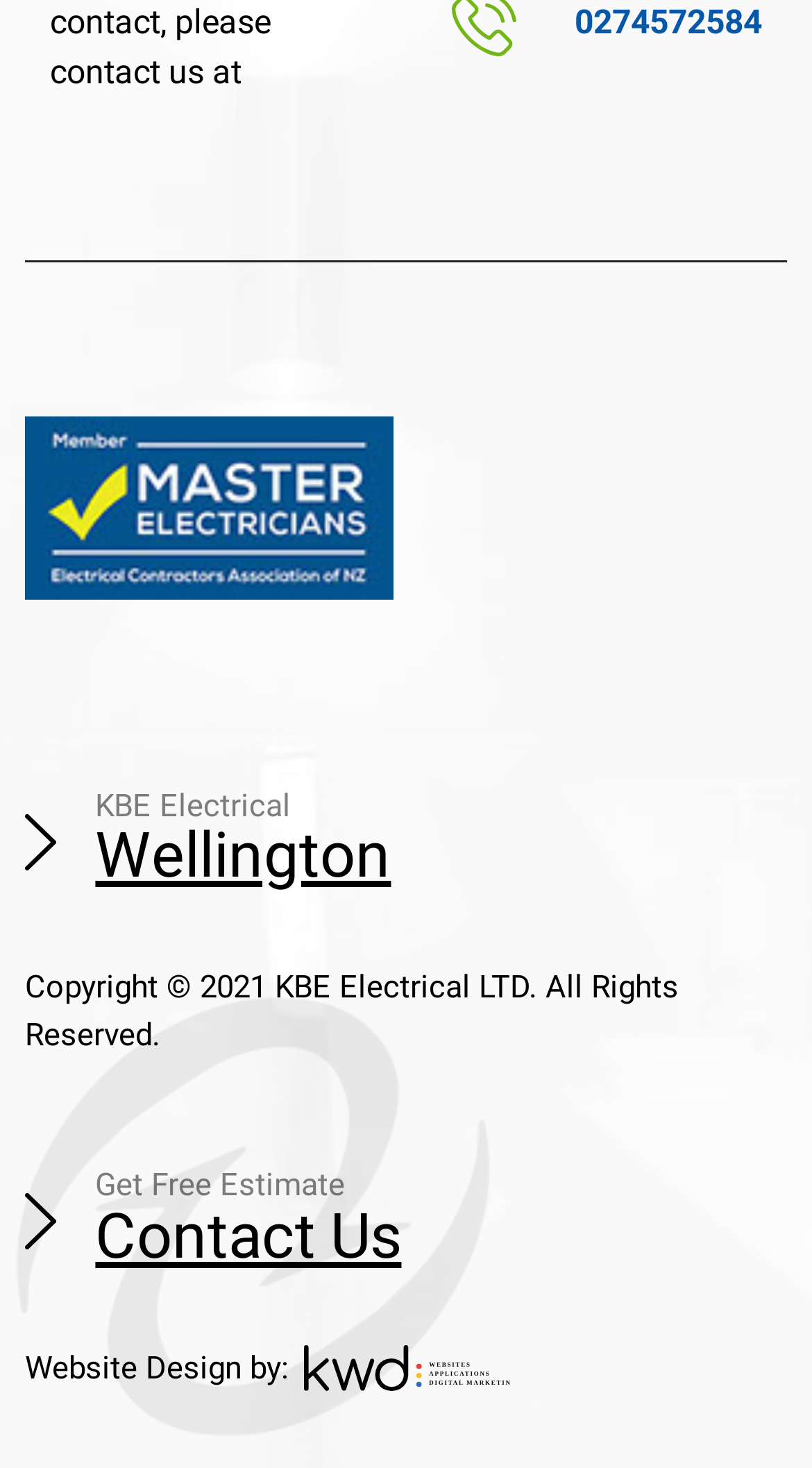Answer the question in one word or a short phrase:
What is the purpose of the 'Get Free Estimate' button?

To get a free estimate